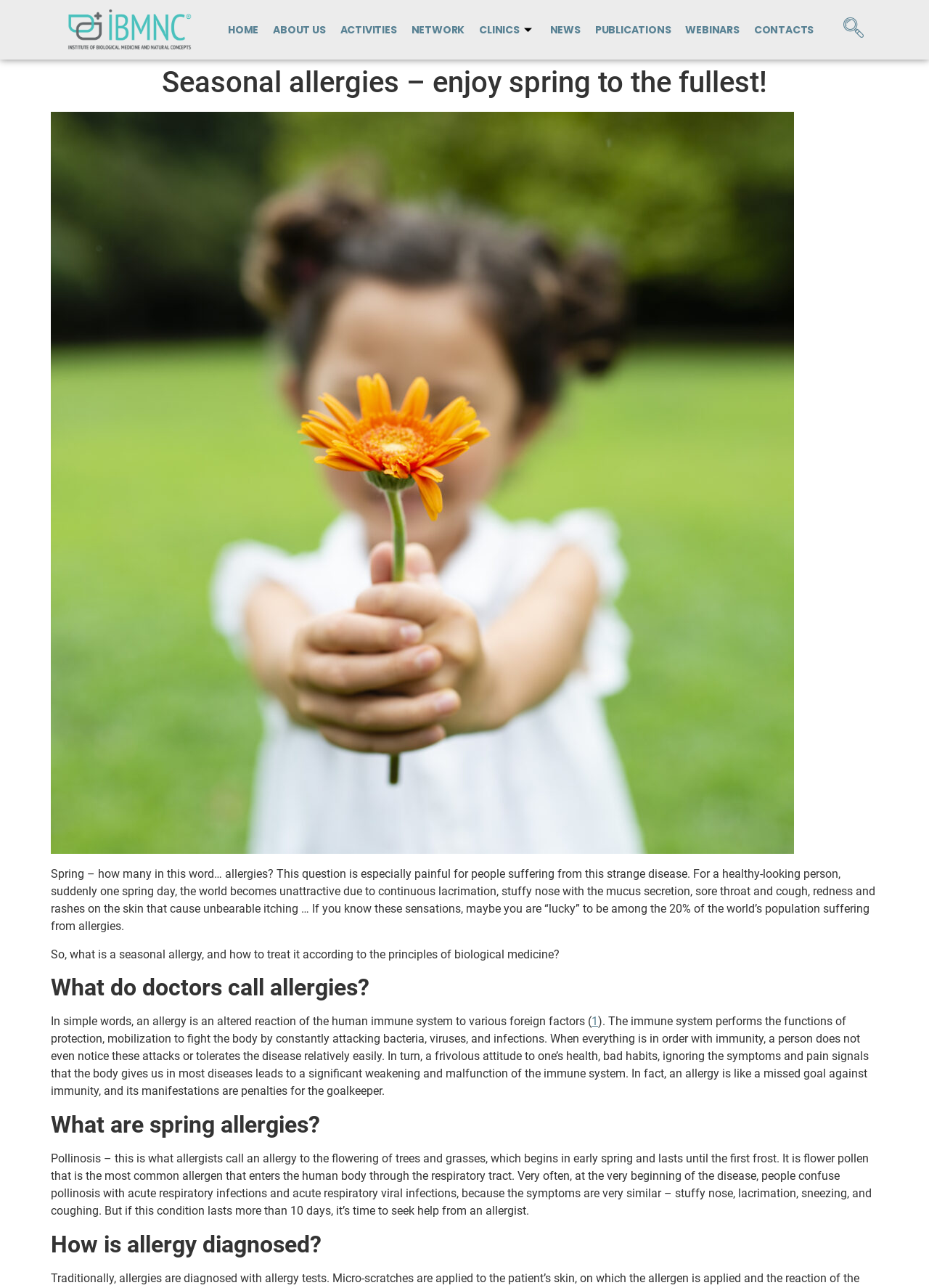Find the bounding box coordinates for the element that must be clicked to complete the instruction: "Share on Facebook". The coordinates should be four float numbers between 0 and 1, indicated as [left, top, right, bottom].

None